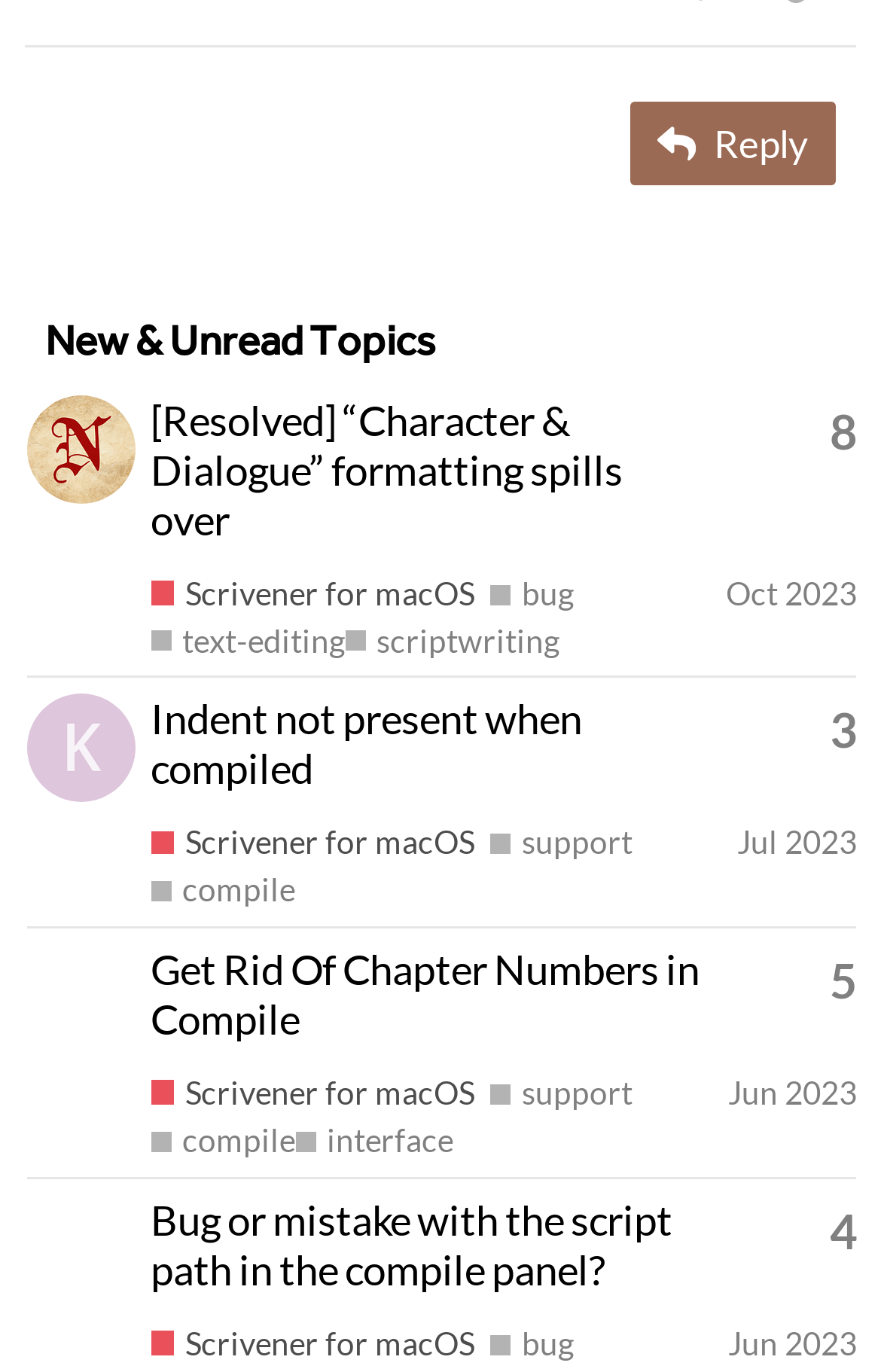Specify the bounding box coordinates of the element's region that should be clicked to achieve the following instruction: "Click on the 'PRODUCTS' link". The bounding box coordinates consist of four float numbers between 0 and 1, in the format [left, top, right, bottom].

None